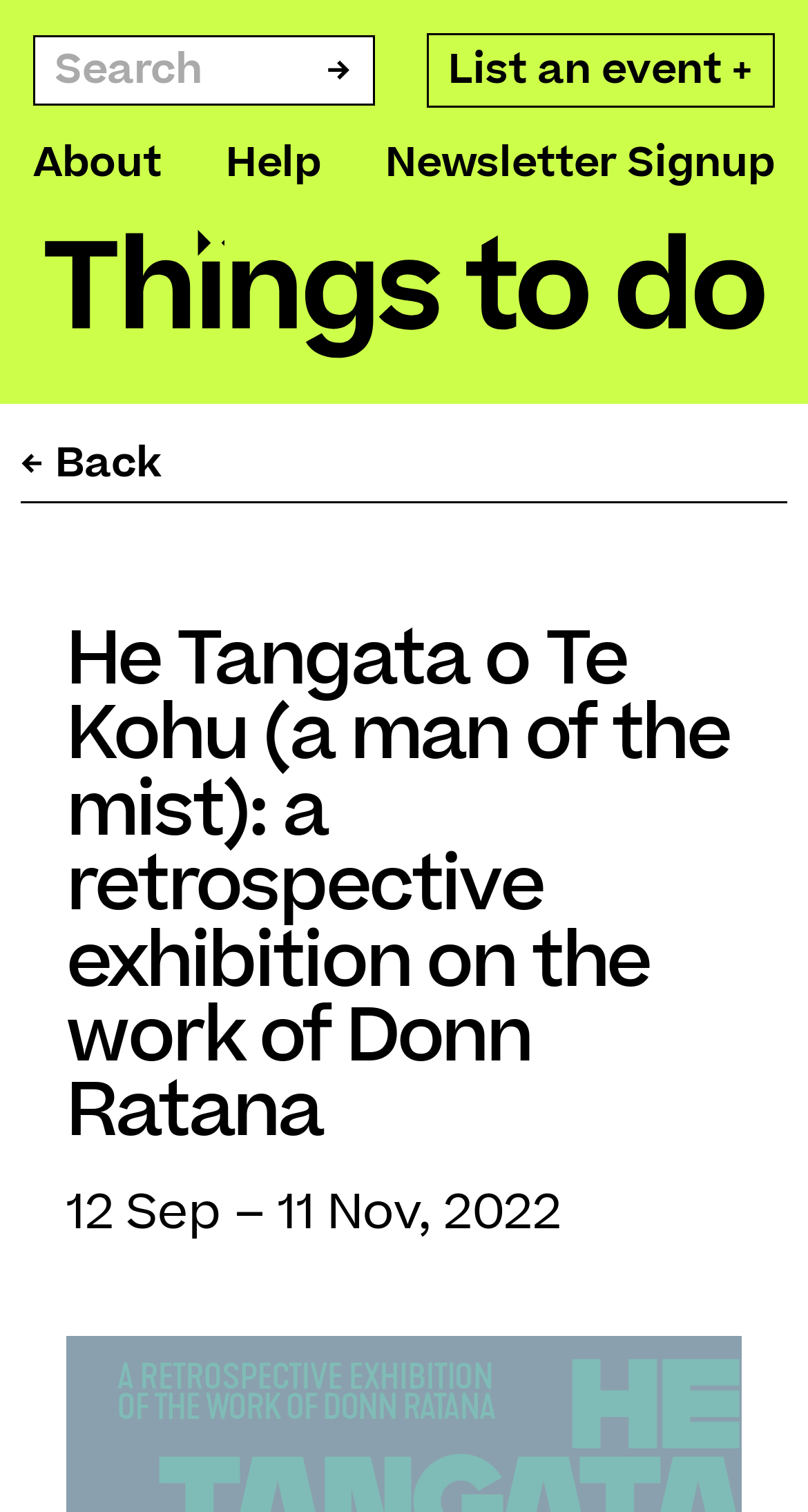How many links are there in the top navigation?
Look at the image and respond to the question as thoroughly as possible.

I found the answer by counting the number of link elements in the top navigation area, which are 'List an event +', 'About', 'Help', and 'Newsletter Signup'.